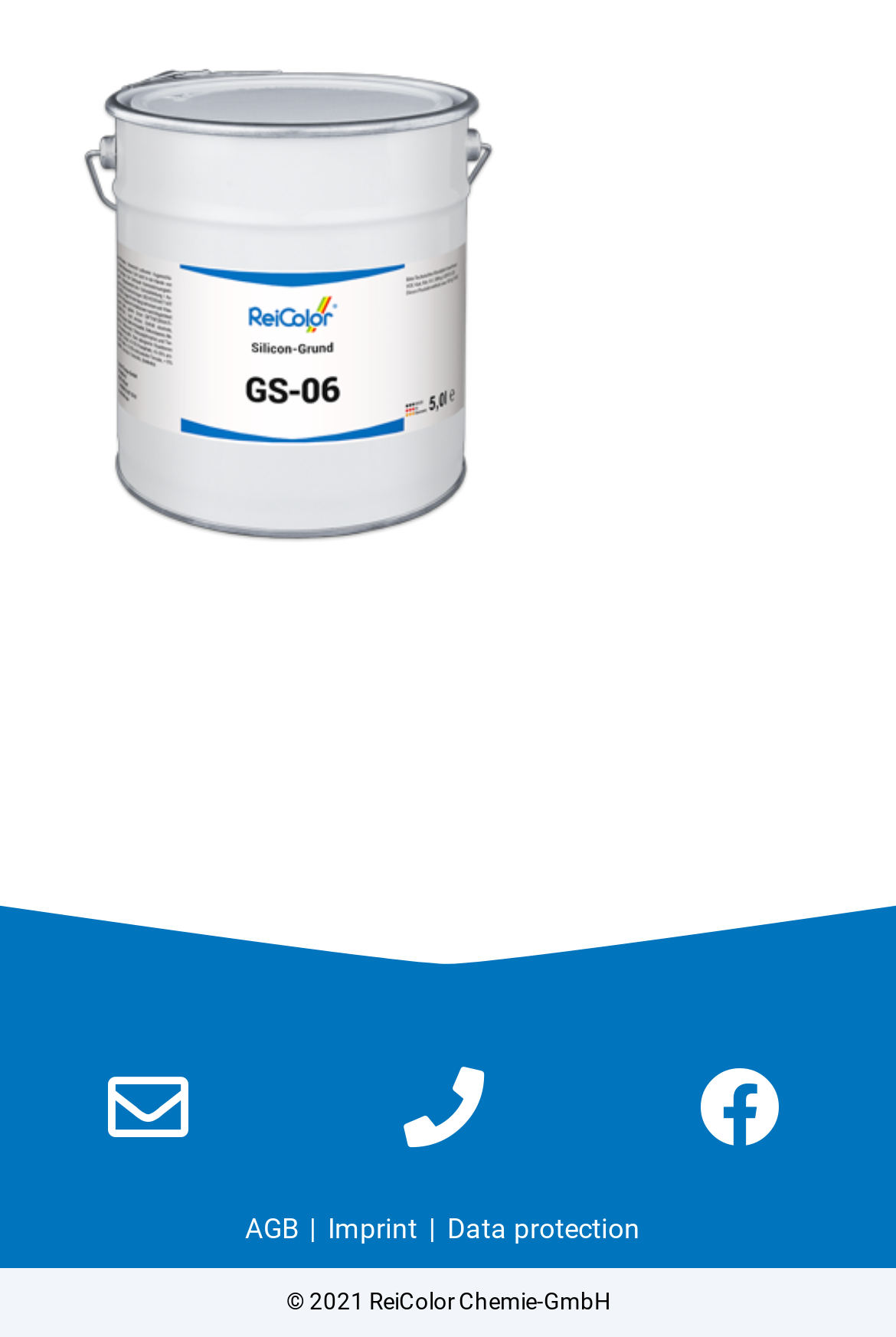Determine the bounding box coordinates for the HTML element mentioned in the following description: "aria-label="Link zu Facebook"". The coordinates should be a list of four floats ranging from 0 to 1, represented as [left, top, right, bottom].

[0.78, 0.797, 0.87, 0.858]